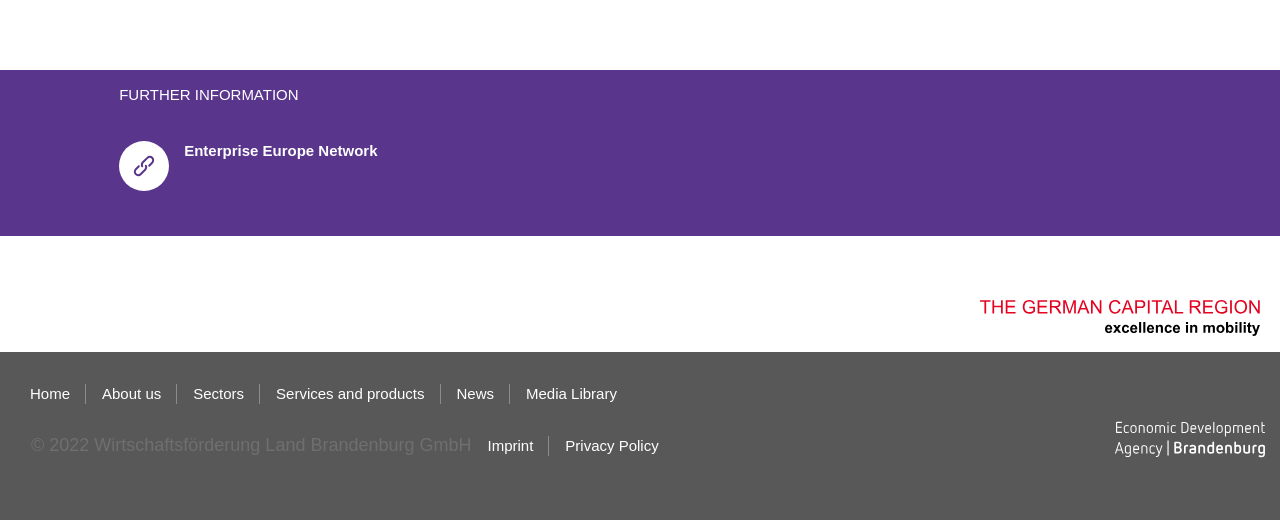What is the name of the network mentioned?
Using the image, respond with a single word or phrase.

Enterprise Europe Network